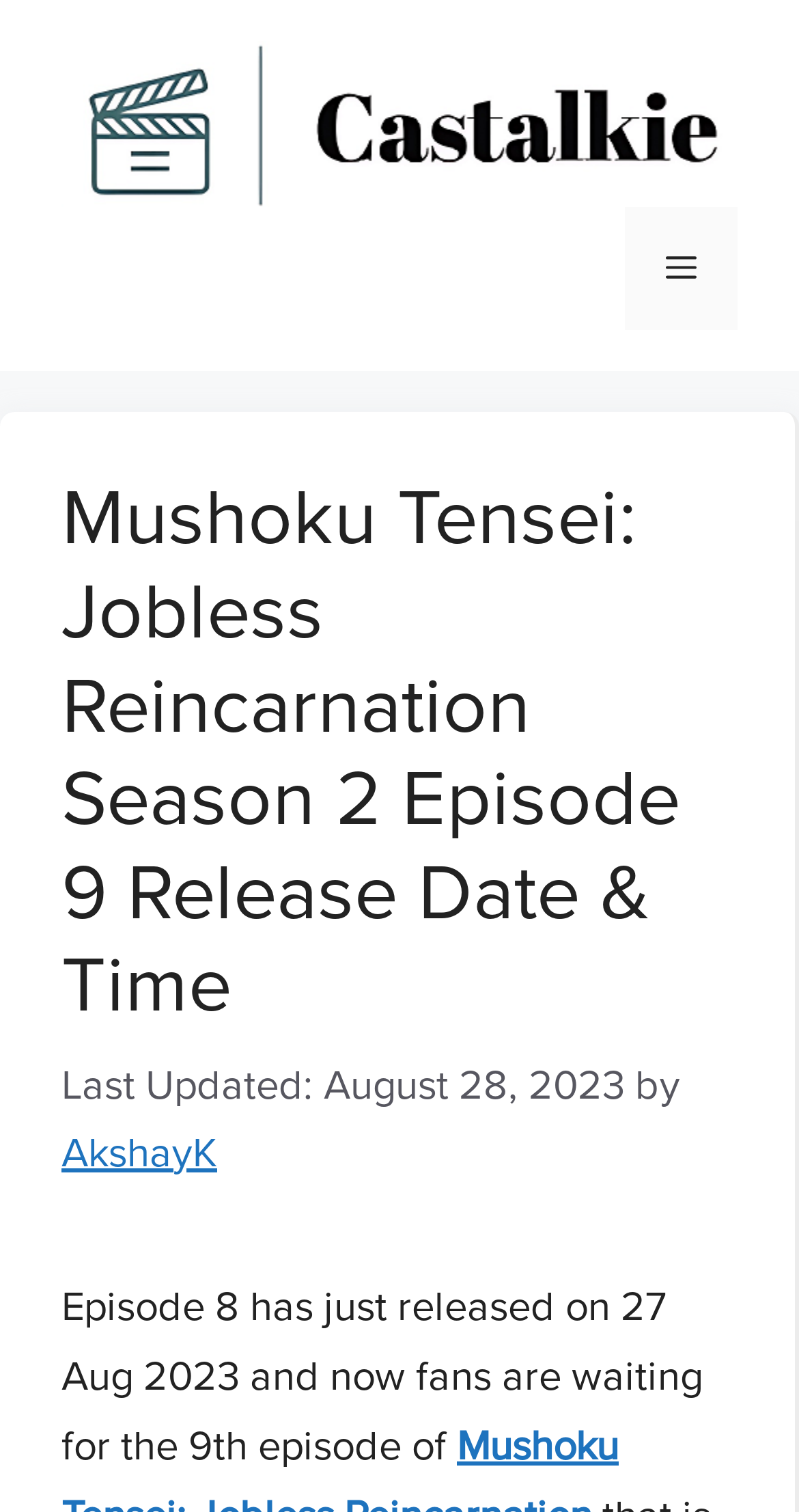Please find the main title text of this webpage.

Mushoku Tensei: Jobless Reincarnation Season 2 Episode 9 Release Date & Time